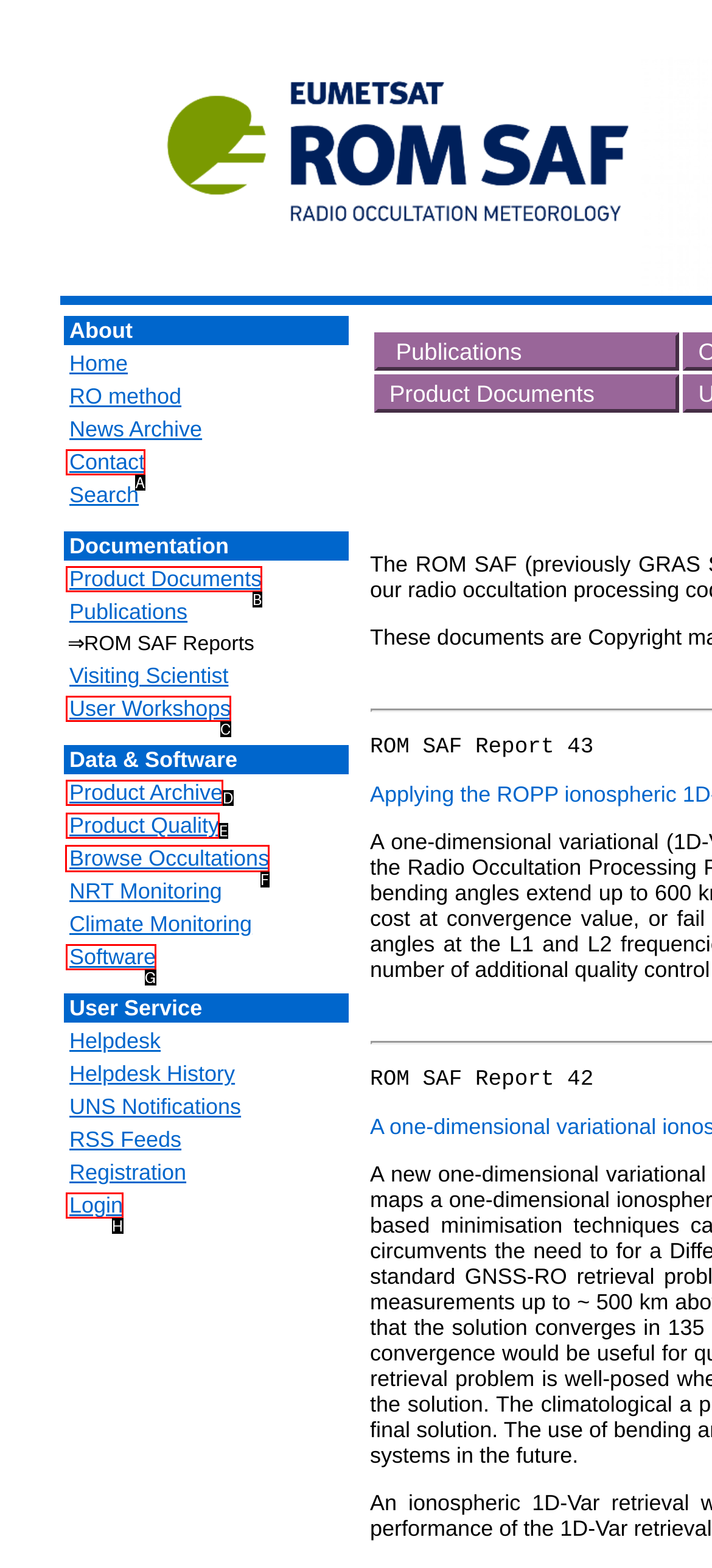Tell me which UI element to click to fulfill the given task: Browse Occultations. Respond with the letter of the correct option directly.

F